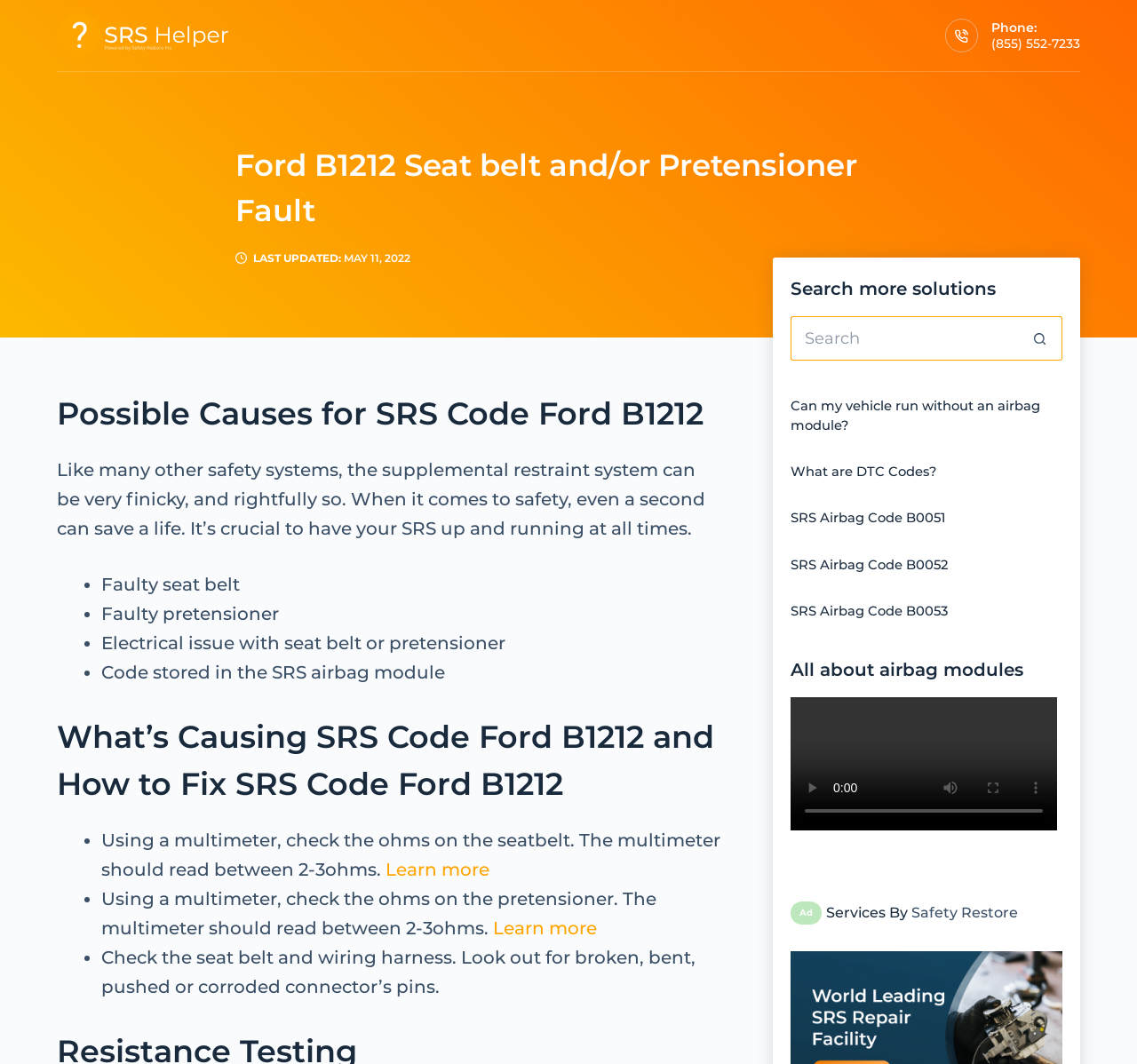What is the possible cause of SRS Code Ford B1212?
Answer the question with a thorough and detailed explanation.

I found the possible causes of SRS Code Ford B1212 by reading the list of bullet points on the webpage, which includes 'Faulty seat belt', 'Faulty pretensioner', and others.